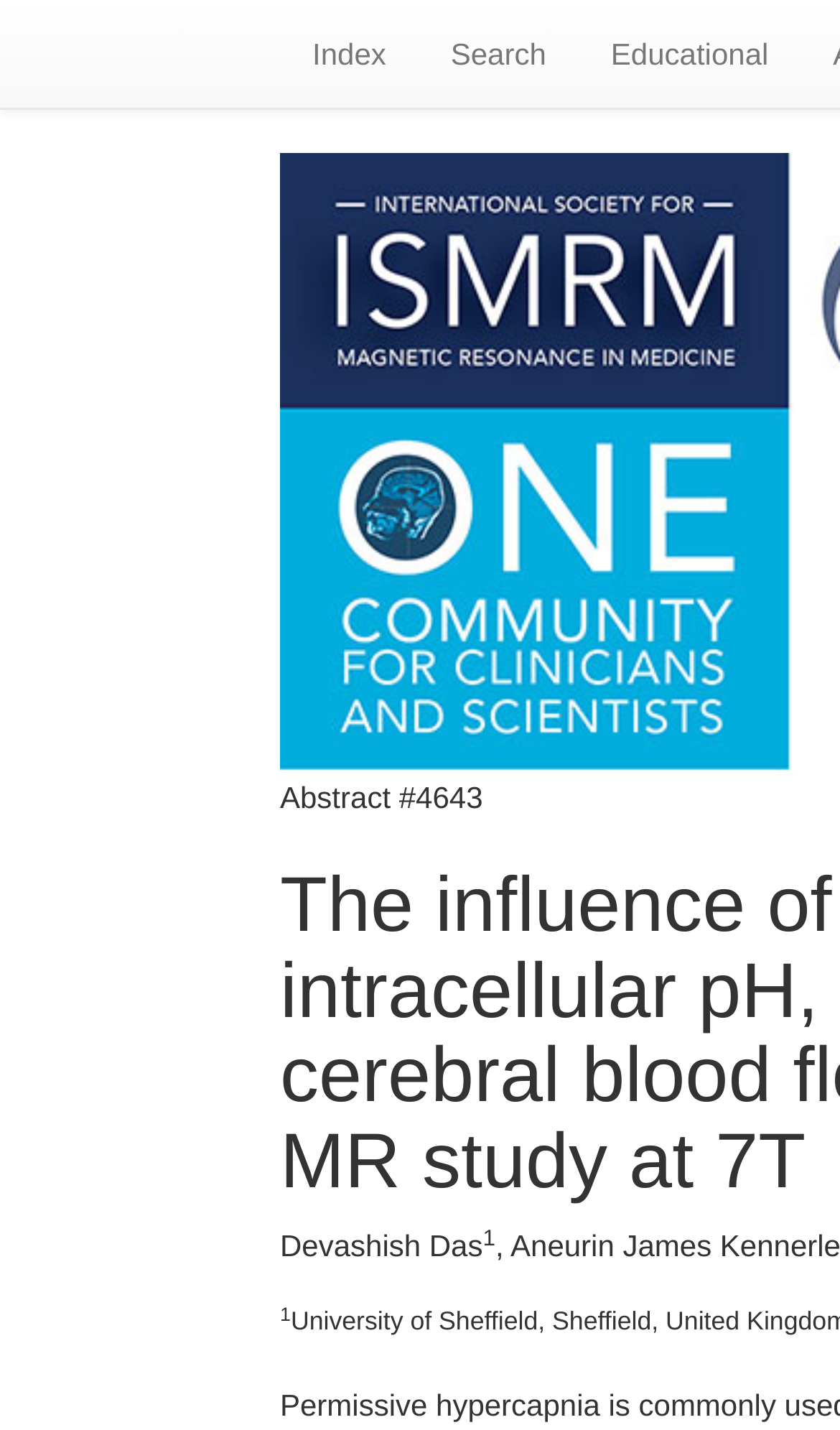What is the third link on the top?
From the screenshot, supply a one-word or short-phrase answer.

Educational